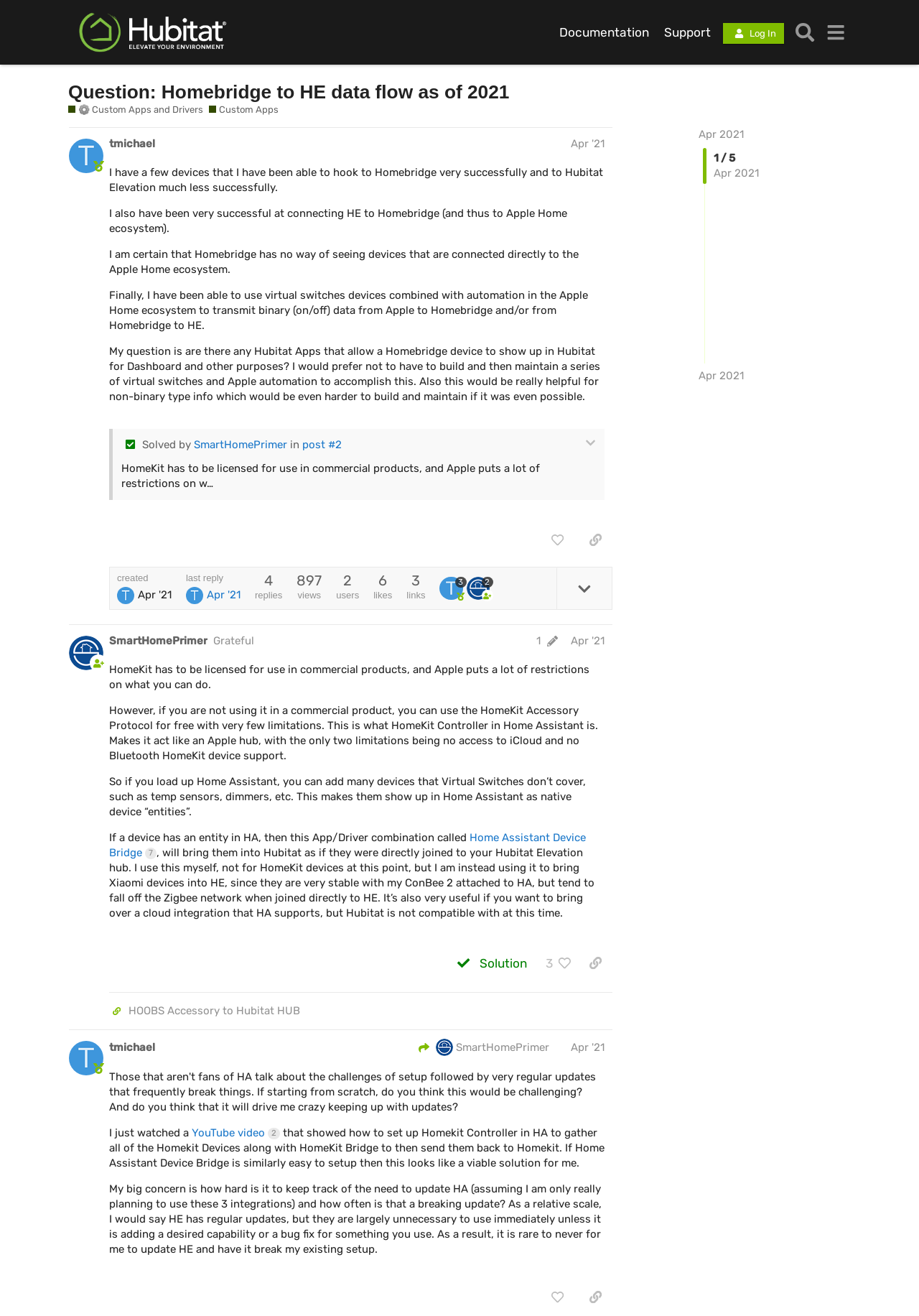Find the bounding box coordinates of the clickable area that will achieve the following instruction: "Log in to the forum".

[0.787, 0.017, 0.853, 0.033]